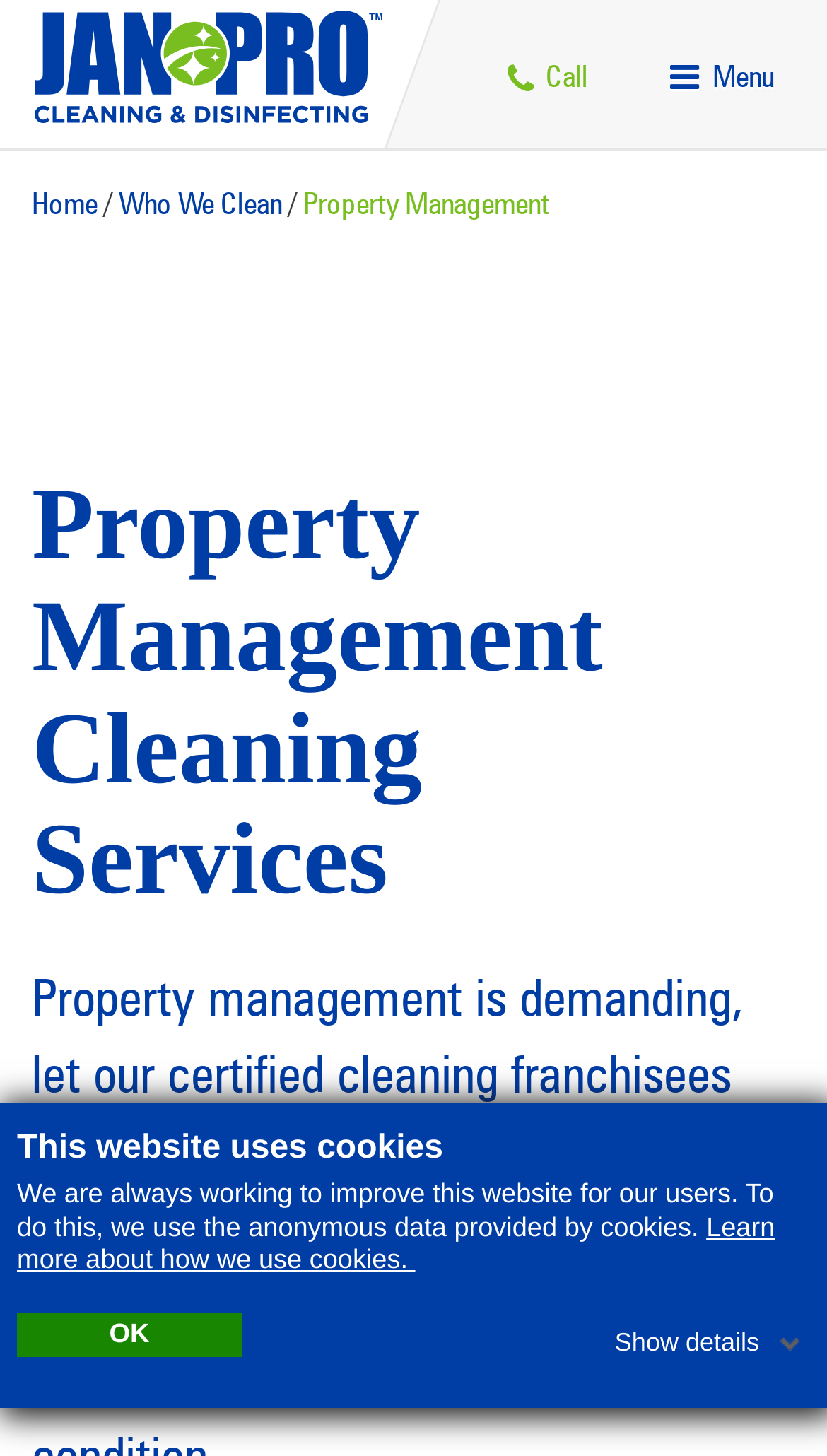Pinpoint the bounding box coordinates of the element to be clicked to execute the instruction: "Call the company".

[0.578, 0.029, 0.747, 0.073]